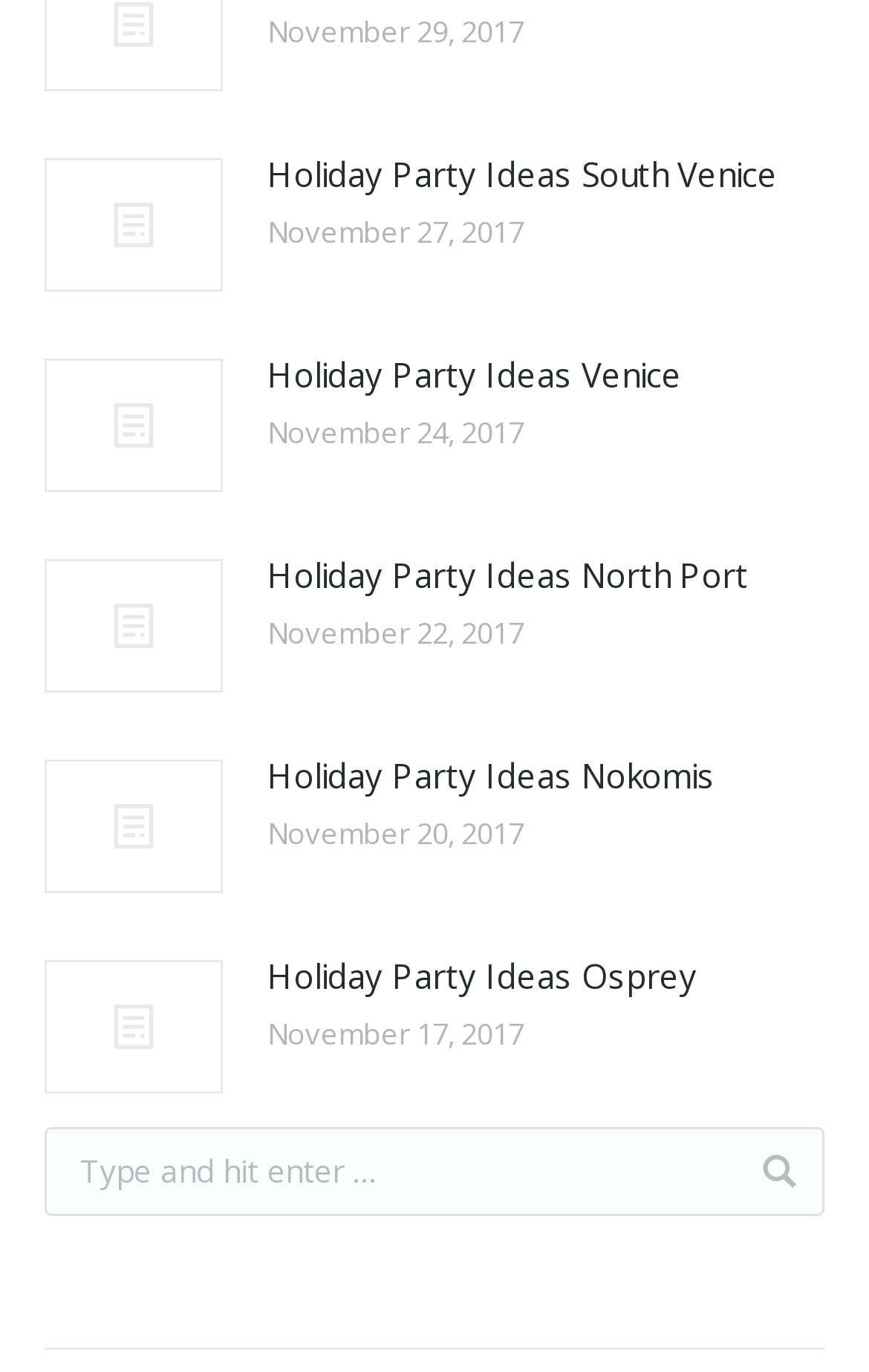What is the location mentioned in the third article?
Look at the screenshot and respond with one word or a short phrase.

North Port